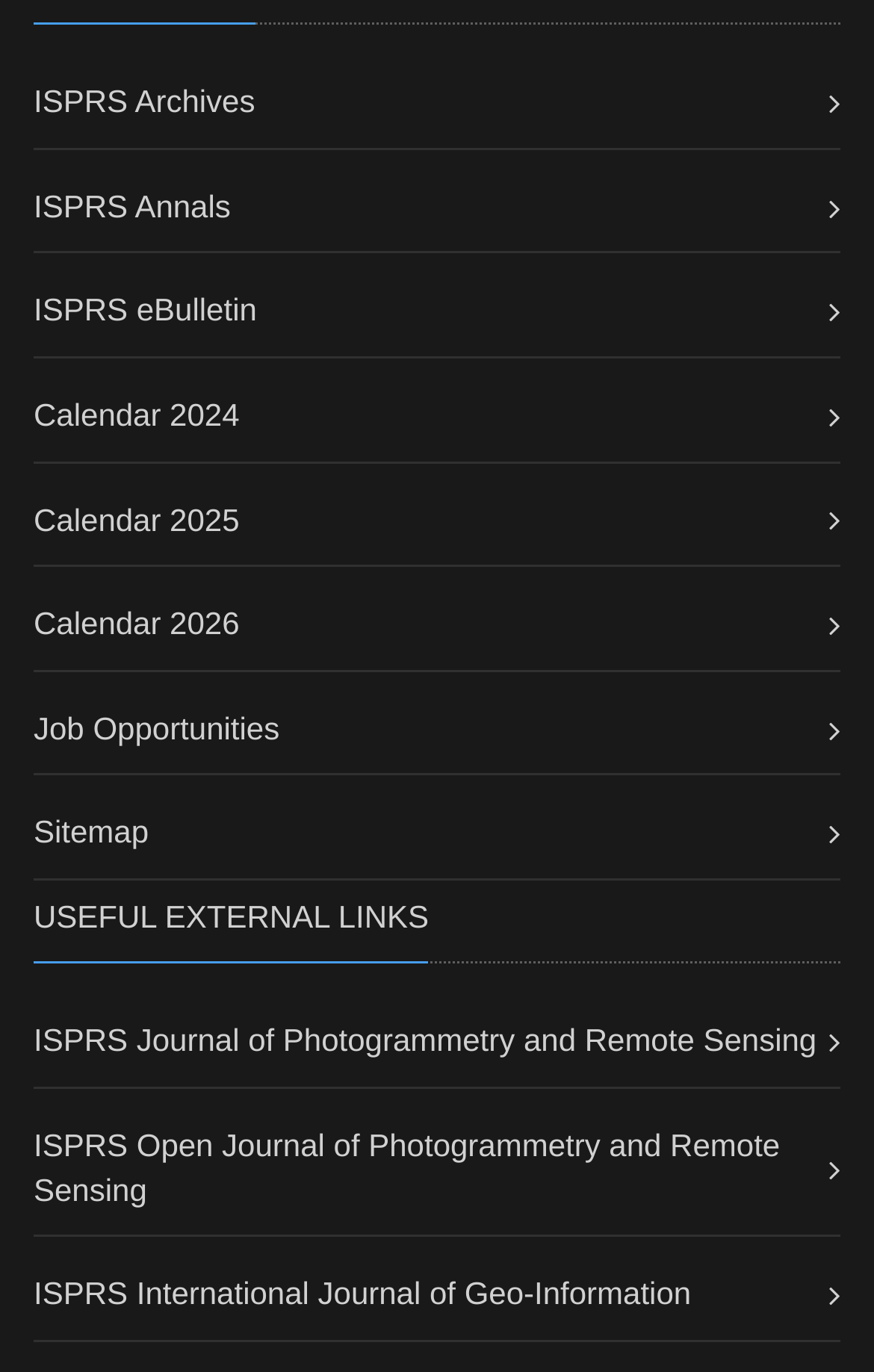How many calendar links are available?
Please provide a single word or phrase as the answer based on the screenshot.

3